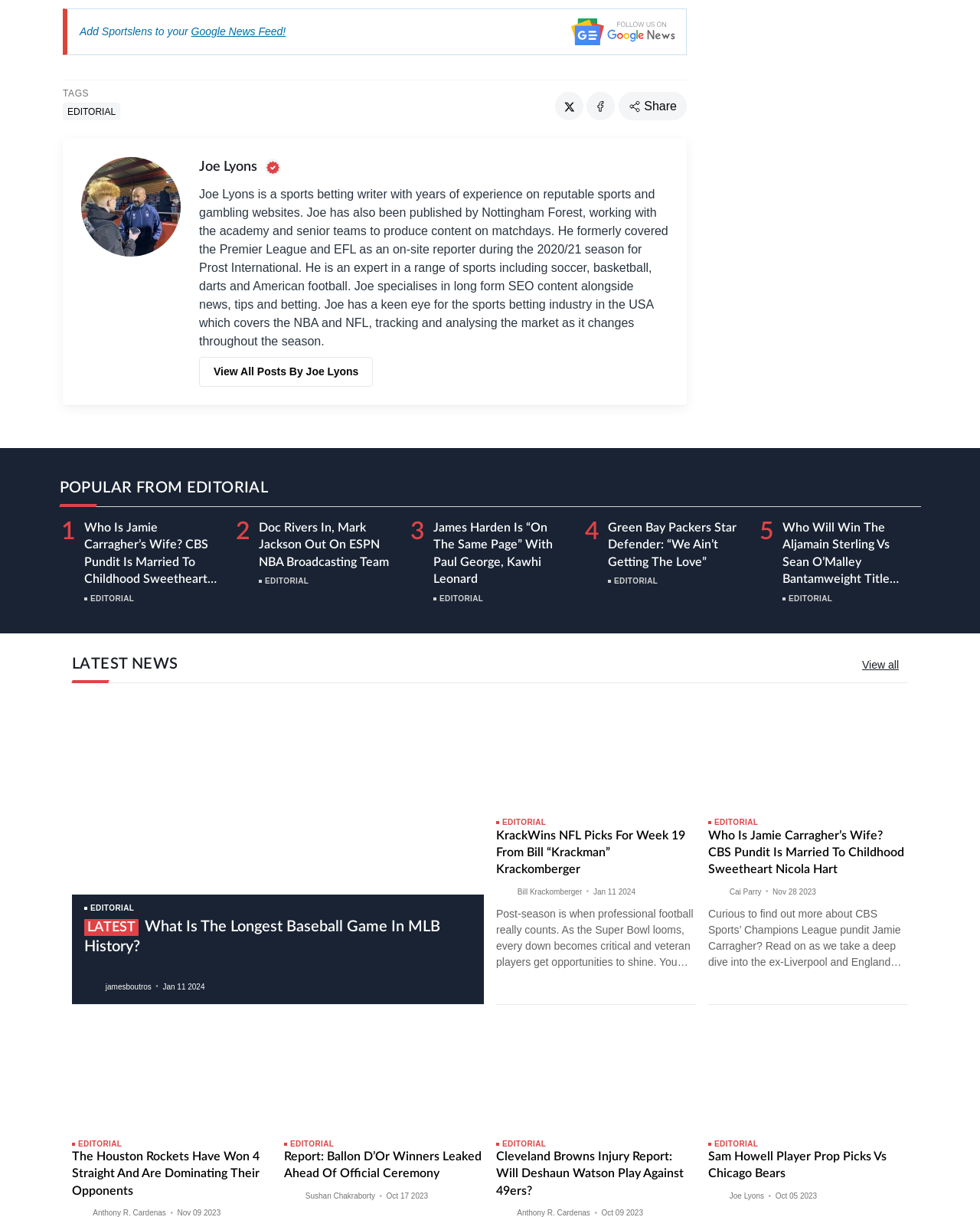Determine the bounding box coordinates of the UI element described below. Use the format (top-left x, top-left y, bottom-right x, bottom-right y) with floating point numbers between 0 and 1: Cai Parry

[0.744, 0.729, 0.777, 0.736]